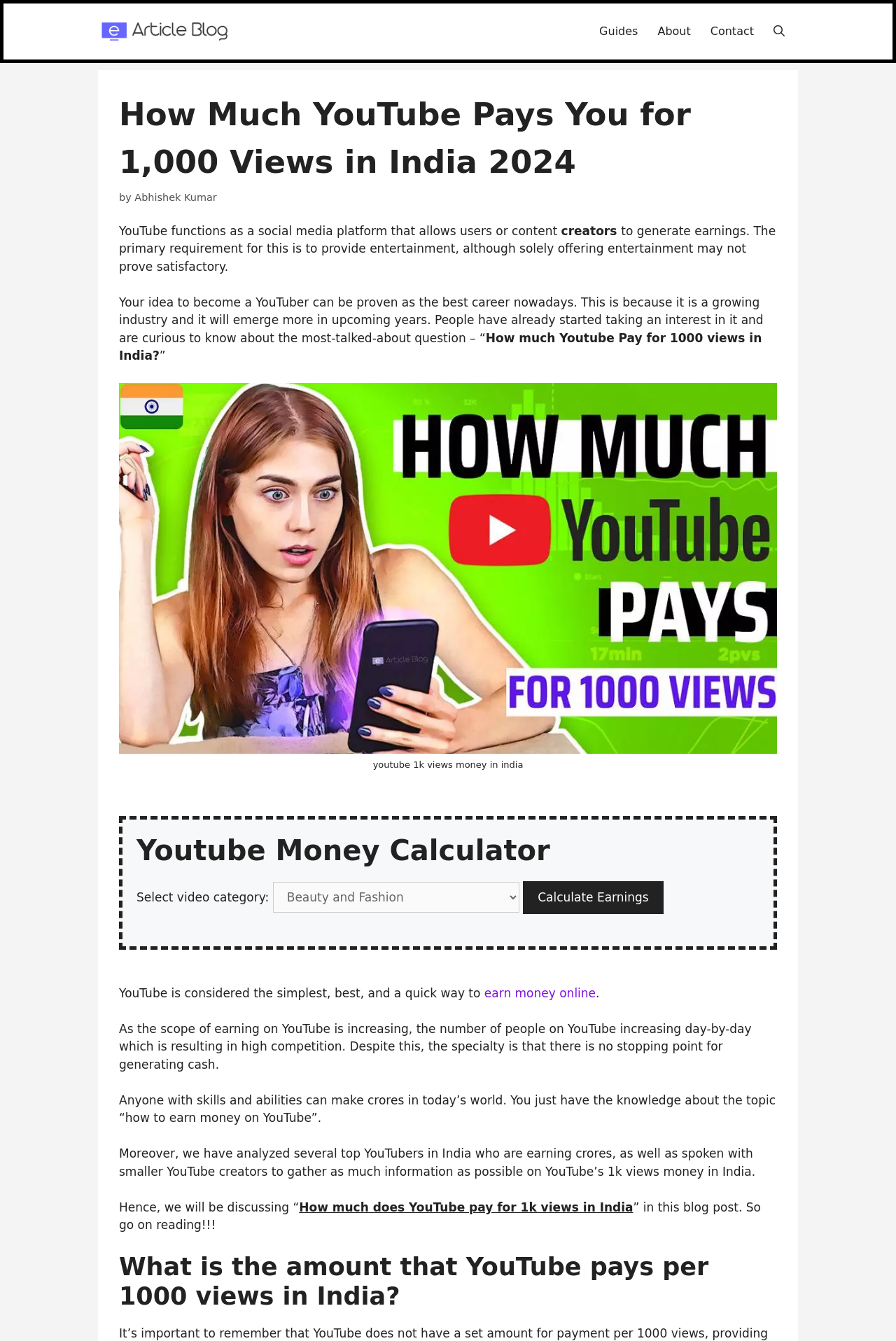What is the current trend in the number of people on YouTube?
Kindly answer the question with as much detail as you can.

According to the webpage, the scope of earning on YouTube is increasing, and the number of people on YouTube is increasing day-by-day, resulting in high competition.